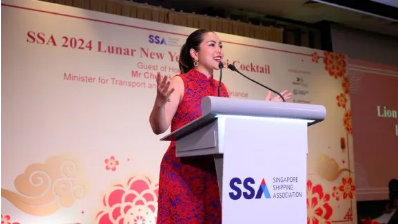What is the color of Charmaine's outfit?
Please look at the screenshot and answer in one word or a short phrase.

Red